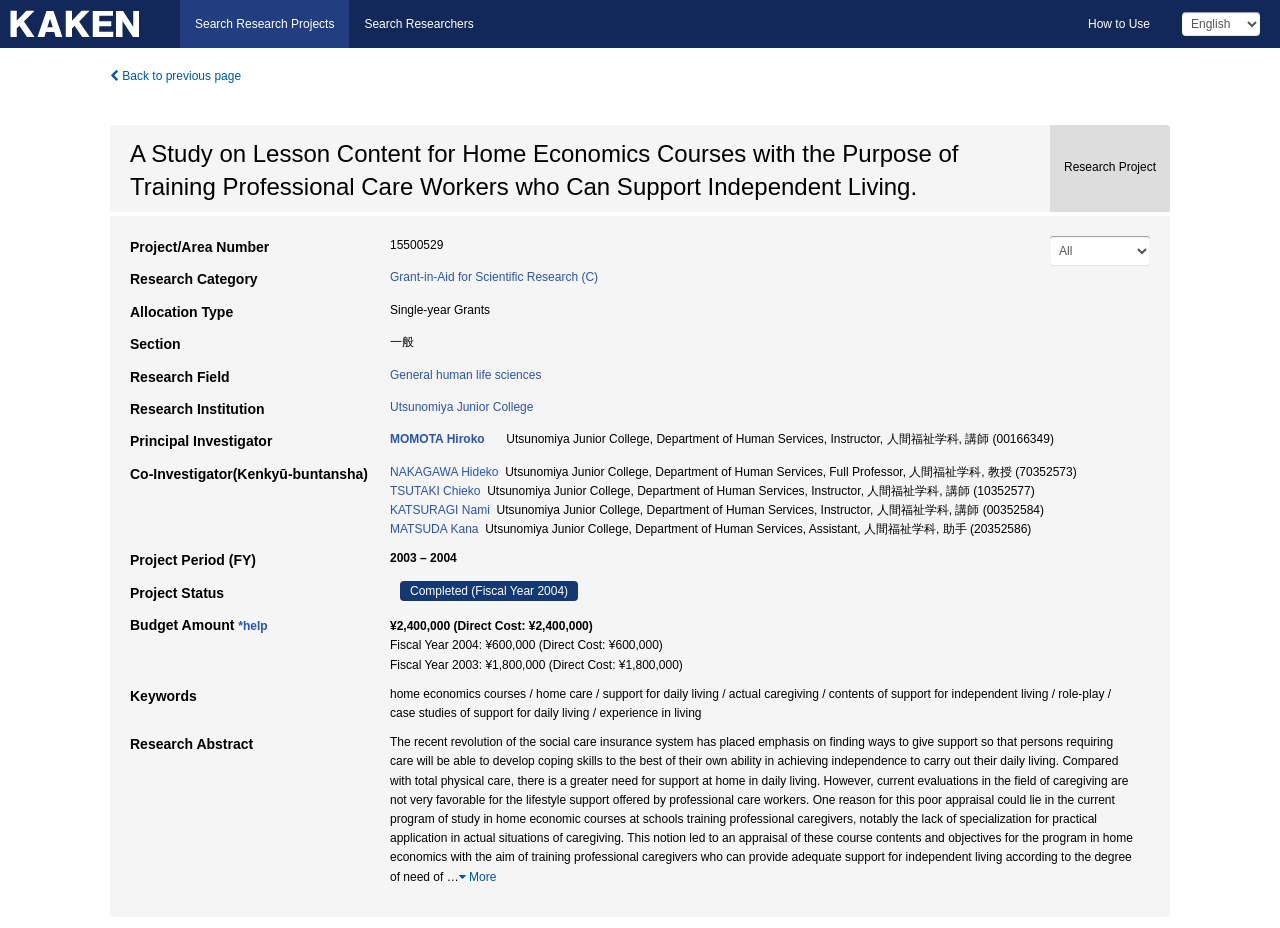Determine the bounding box coordinates for the HTML element mentioned in the following description: "General human life sciences". The coordinates should be a list of four floats ranging from 0 to 1, represented as [left, top, right, bottom].

[0.305, 0.396, 0.423, 0.411]